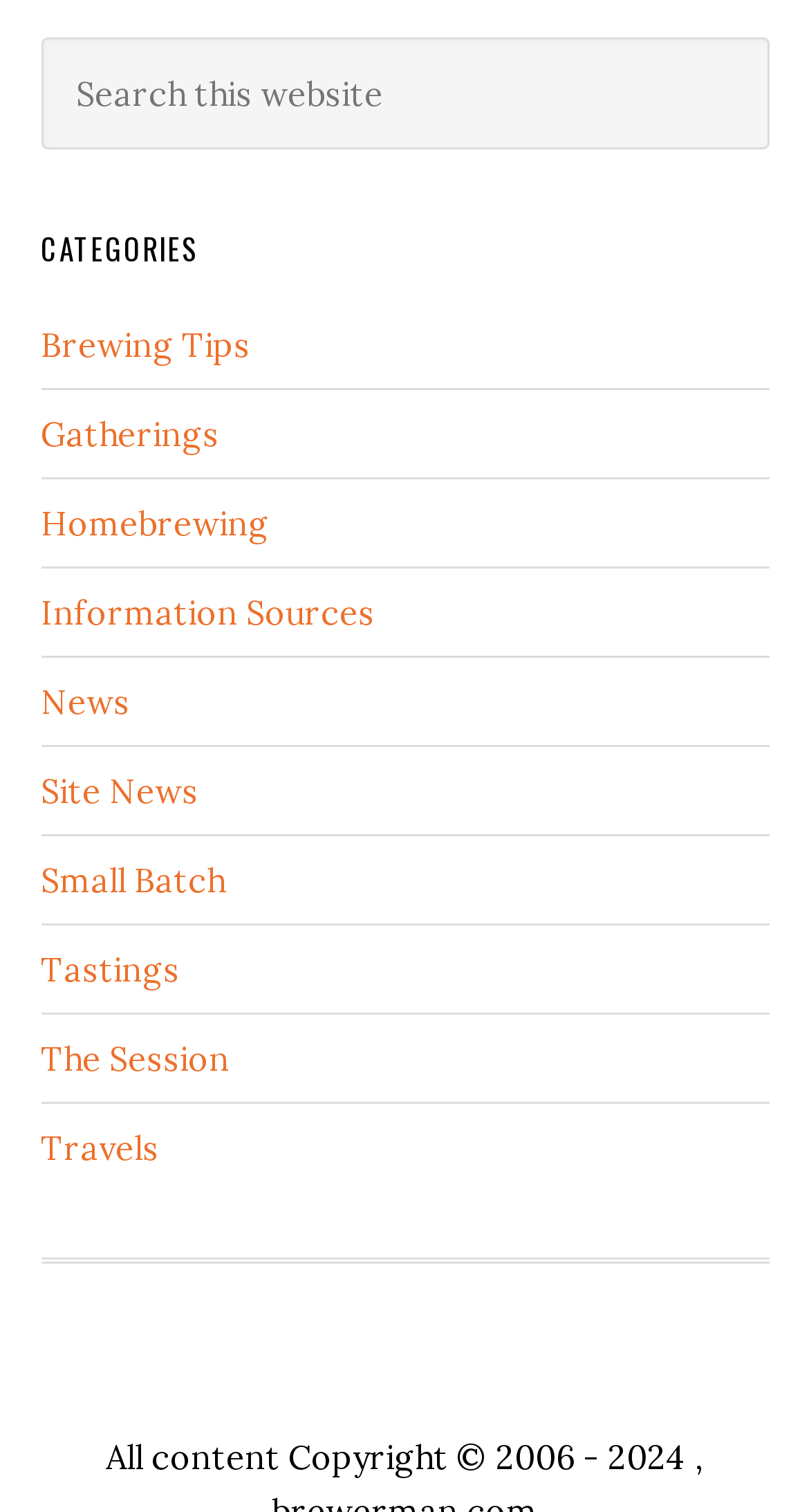How many links are there under the 'CATEGORIES' heading?
Look at the image and construct a detailed response to the question.

Under the 'CATEGORIES' heading, there are 10 links listed, each representing a different category. These links are arranged vertically, and their bounding box coordinates indicate their relative positions on the webpage.